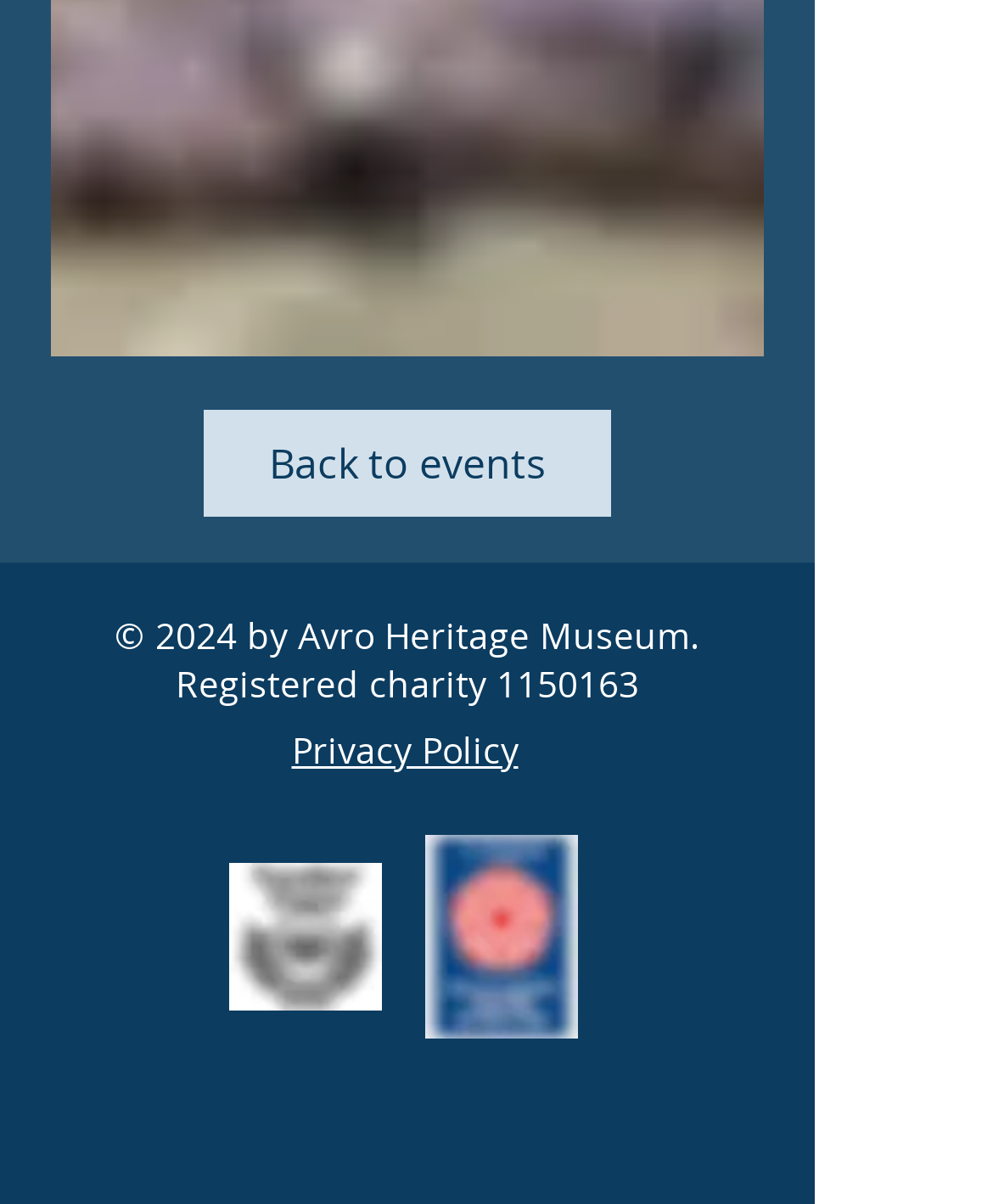What is the name of the charity?
Using the image, respond with a single word or phrase.

Avro Heritage Museum